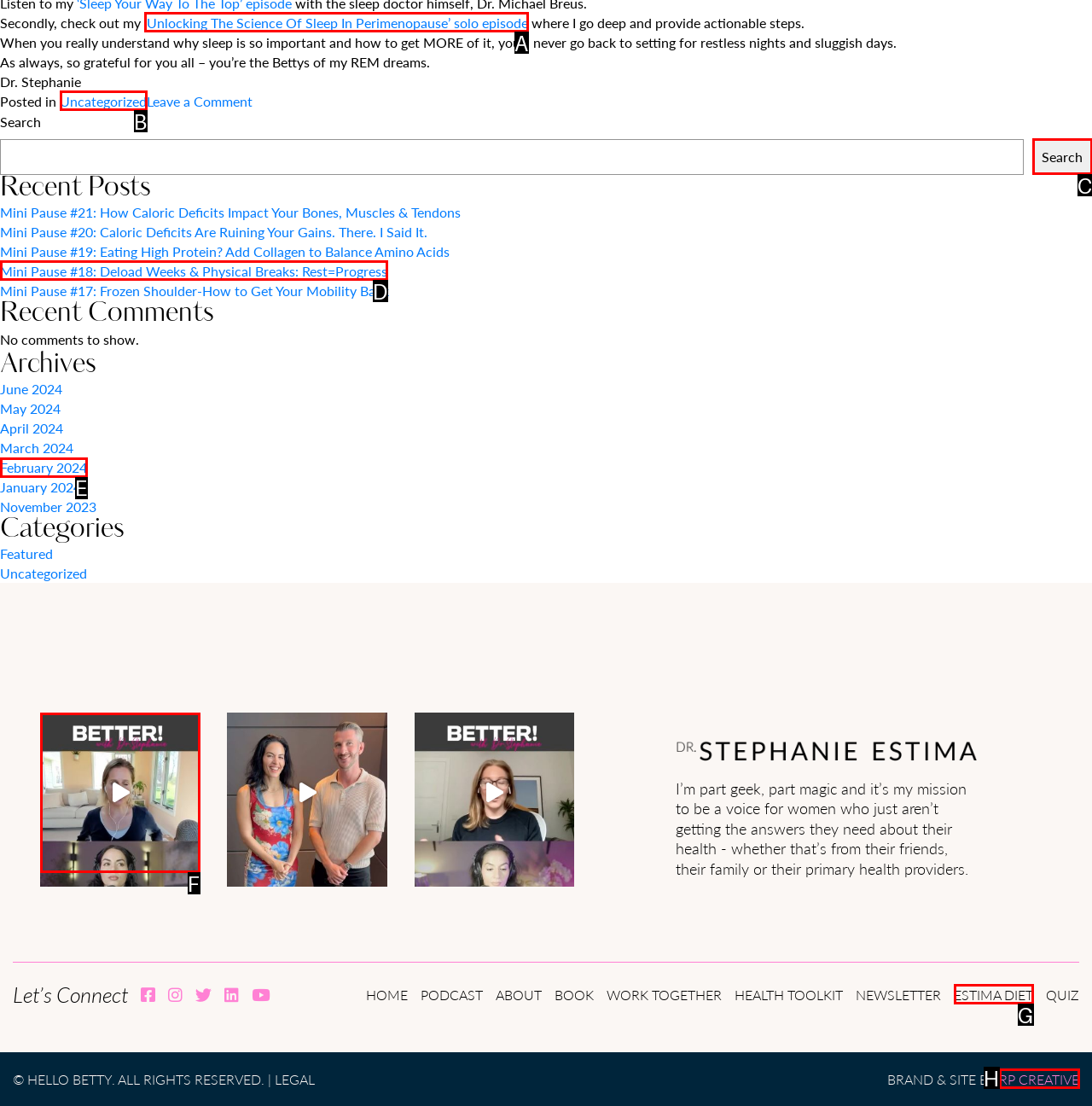Match the element description: Uncategorized to the correct HTML element. Answer with the letter of the selected option.

B